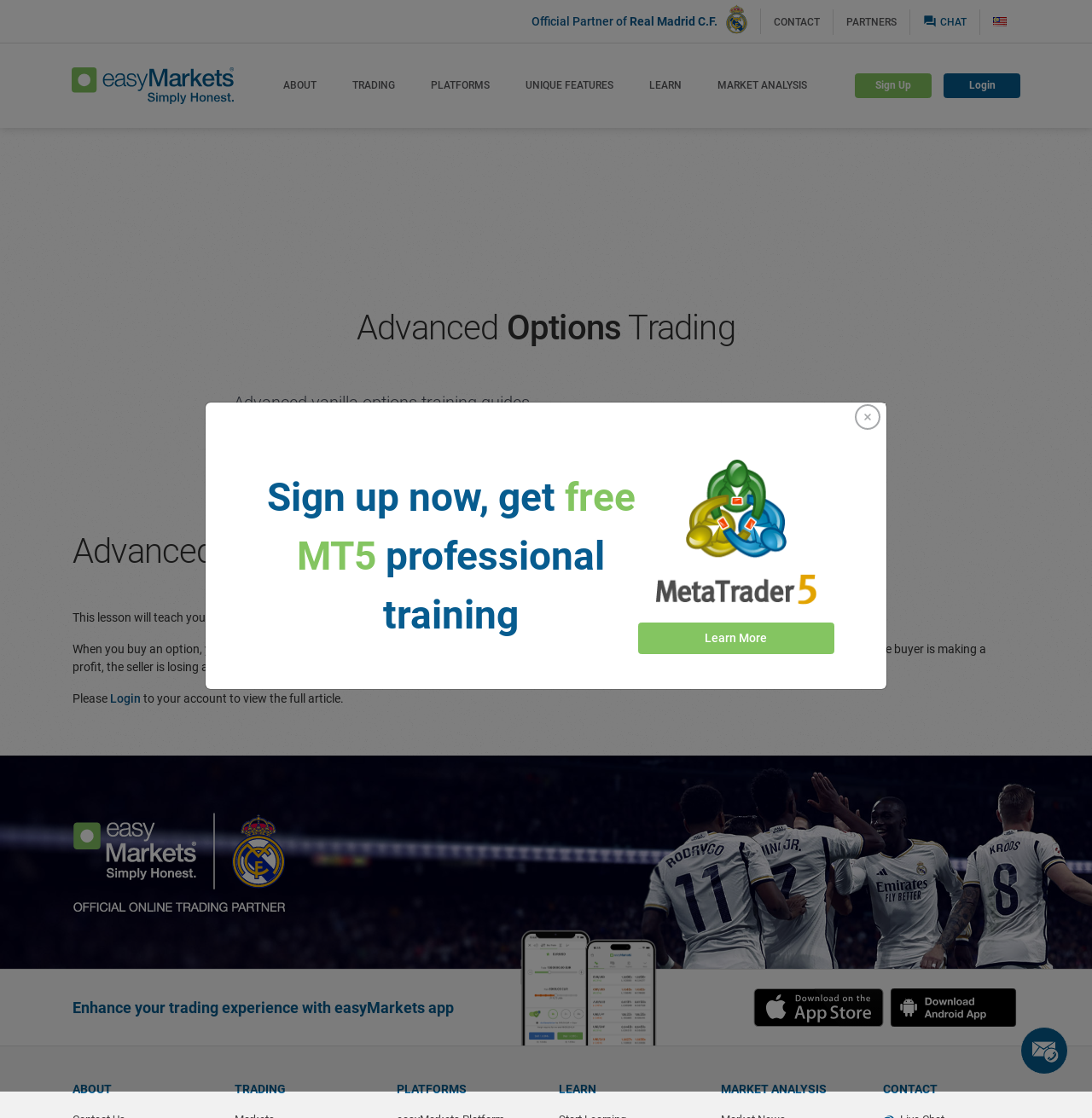Detail the various sections and features of the webpage.

The webpage is about easyMarkets, a trading platform that offers options trading with guaranteed fixed spread, stop loss, and take profit orders, plus guaranteed execution. At the top, there is a navigation menu with links to "CONTACT", "PARTNERS", and "CHAT" on the right side, and a logo of easyMarkets on the left side. Below the navigation menu, there is a prominent call-to-action button to register for an online trading account.

On the left side of the page, there is a vertical menu with links to "ABOUT", "TRADING", "PLATFORMS", "UNIQUE FEATURES", "LEARN", and "MARKET ANALYSIS". Each link has a list marker icon next to it.

The main content of the page is divided into sections. The first section has a heading "Advanced Options Trading" and a brief introduction to options trading. Below this section, there is a heading "Advanced mode: Selling Options" and a detailed explanation of selling options on the easyMarkets platform.

There are several images on the page, including a banner image at the top, a logo of Real Madrid C.F. (as an official partner), and icons for iOS and Android app downloads. At the bottom of the page, there is a footer section with links to "ABOUT", "TRADING", "PLATFORMS", "LEARN", "MARKET ANALYSIS", and "CONTACT".

Throughout the page, there are several buttons and links, including "Sign Up", "Login", "Learn More", and "Close". There is also a chat window with options to chat with the support team, send a message, or call them.